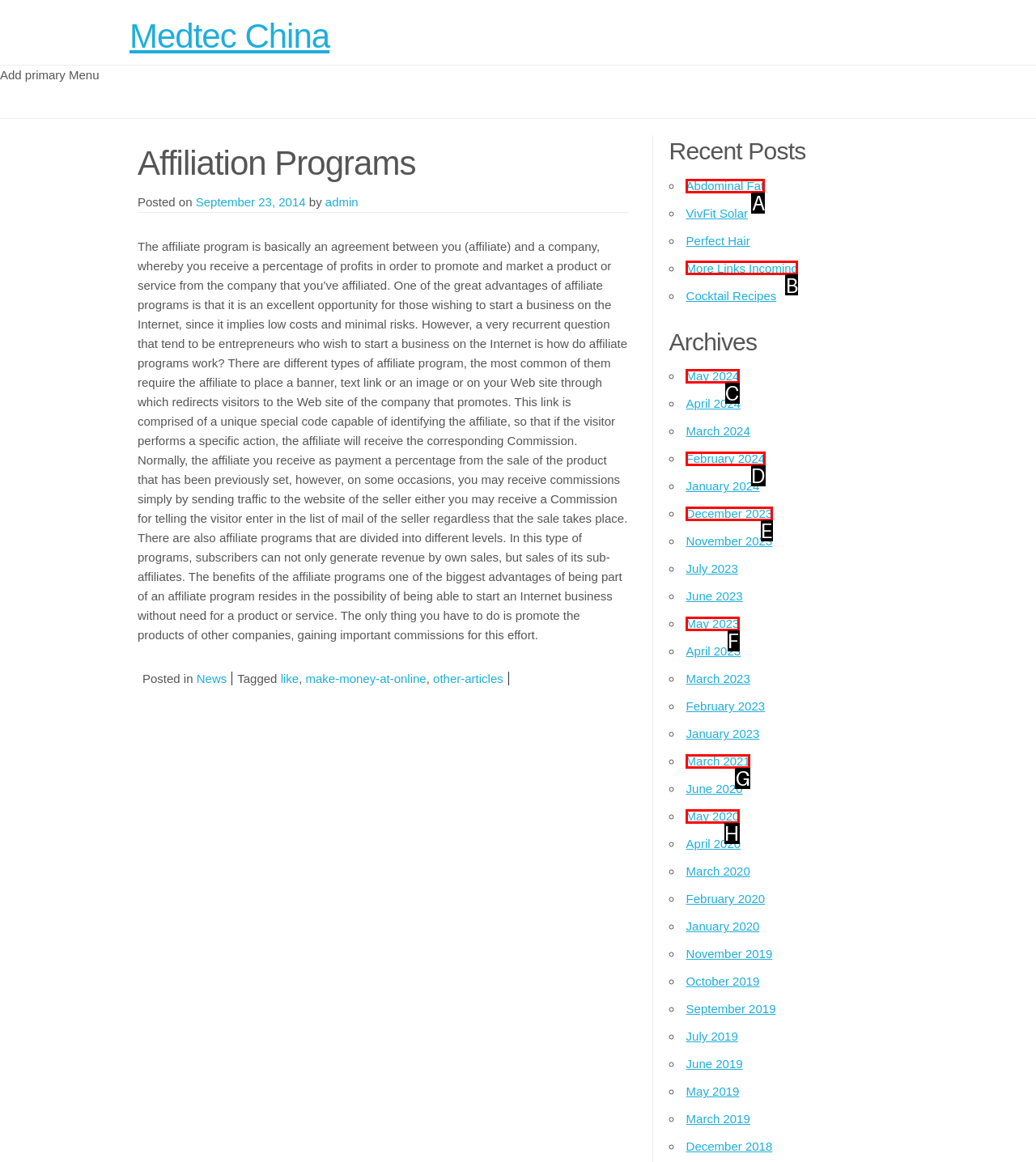What letter corresponds to the UI element to complete this task: View recent post Abdominal Fat
Answer directly with the letter.

A